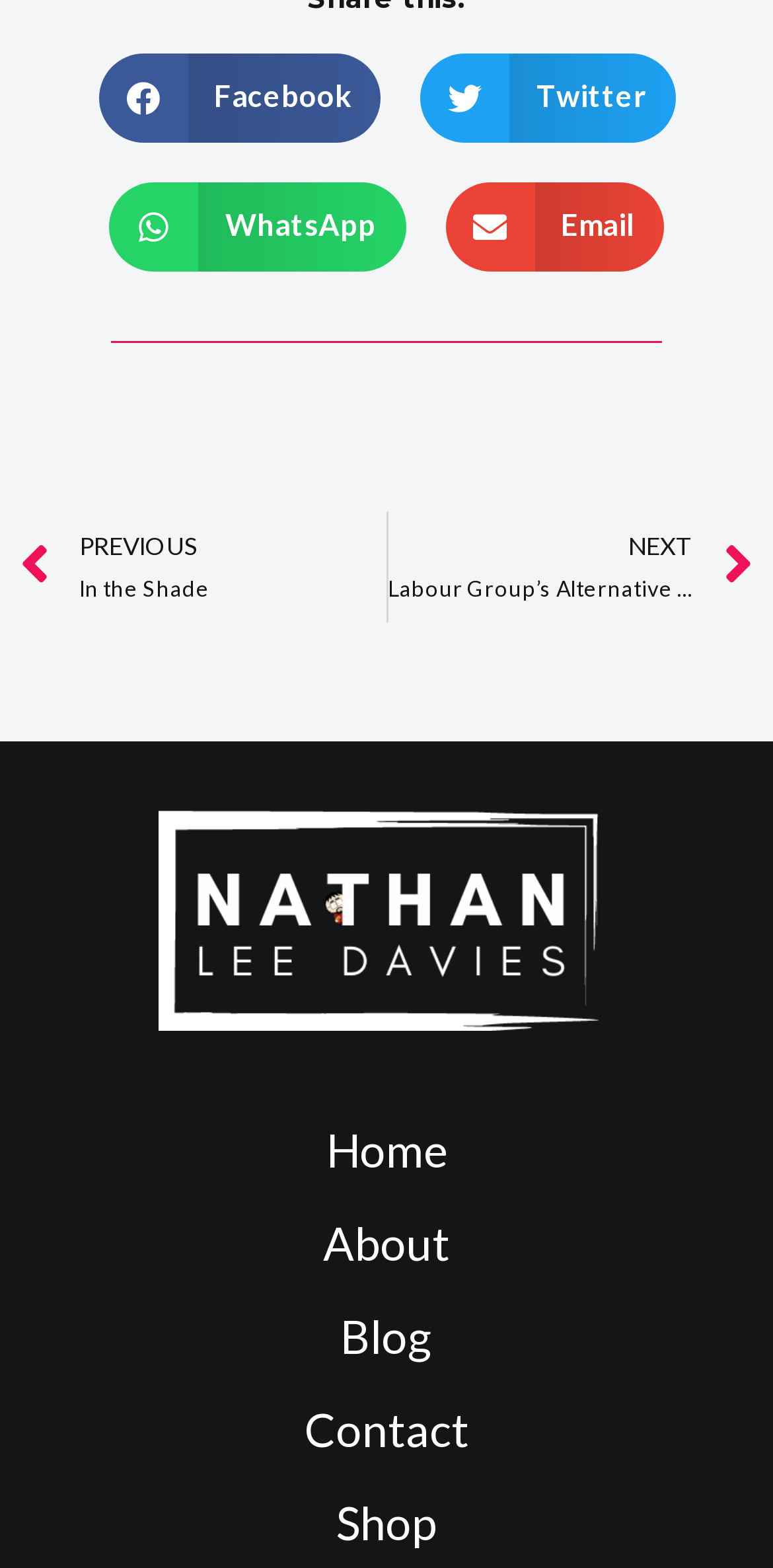What is the previous article title?
Based on the image, provide your answer in one word or phrase.

In the Shade